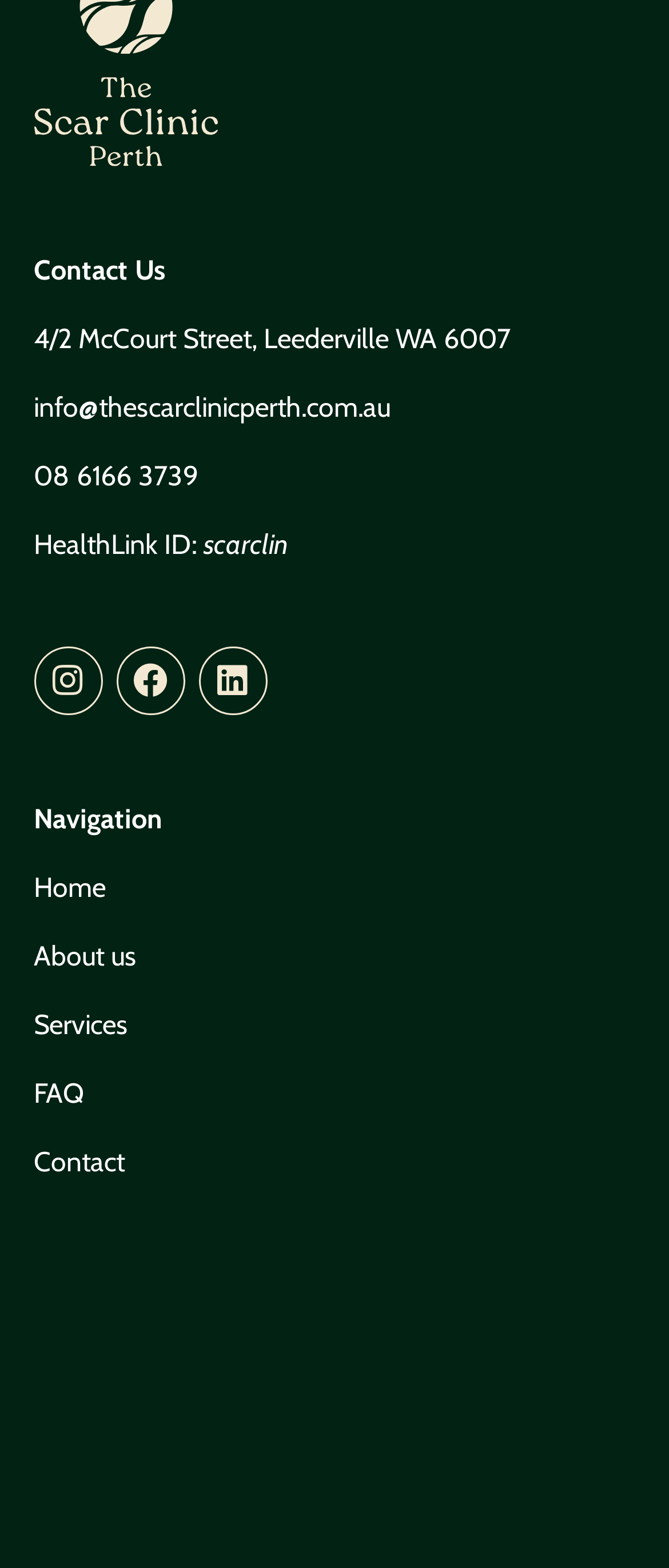Please examine the image and answer the question with a detailed explanation:
What social media platforms does the clinic have?

I found the social media platforms by looking at the link elements with the OCR text 'Instagram ', 'Facebook ', and 'Linkedin ' which are located at the top section of the webpage, below the contact information.